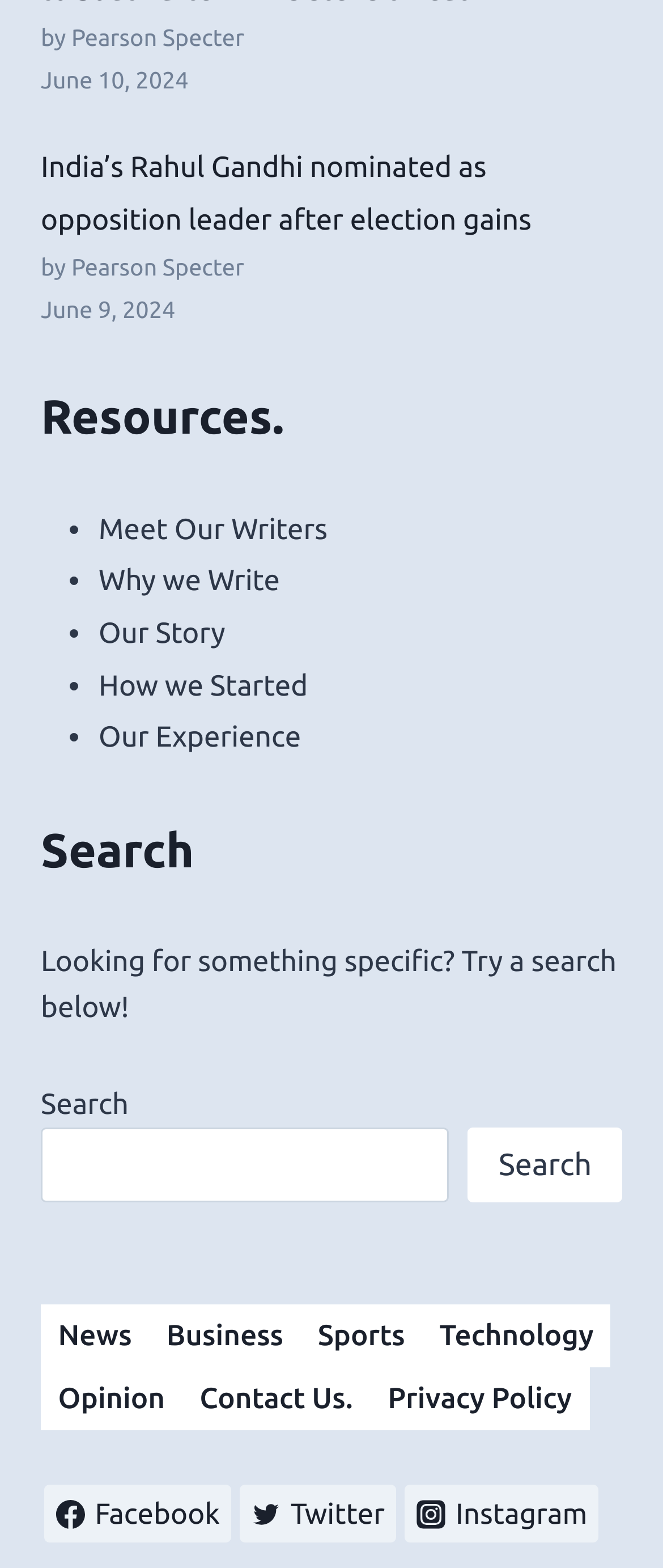Respond to the question below with a single word or phrase:
How many categories are in the footer navigation?

6